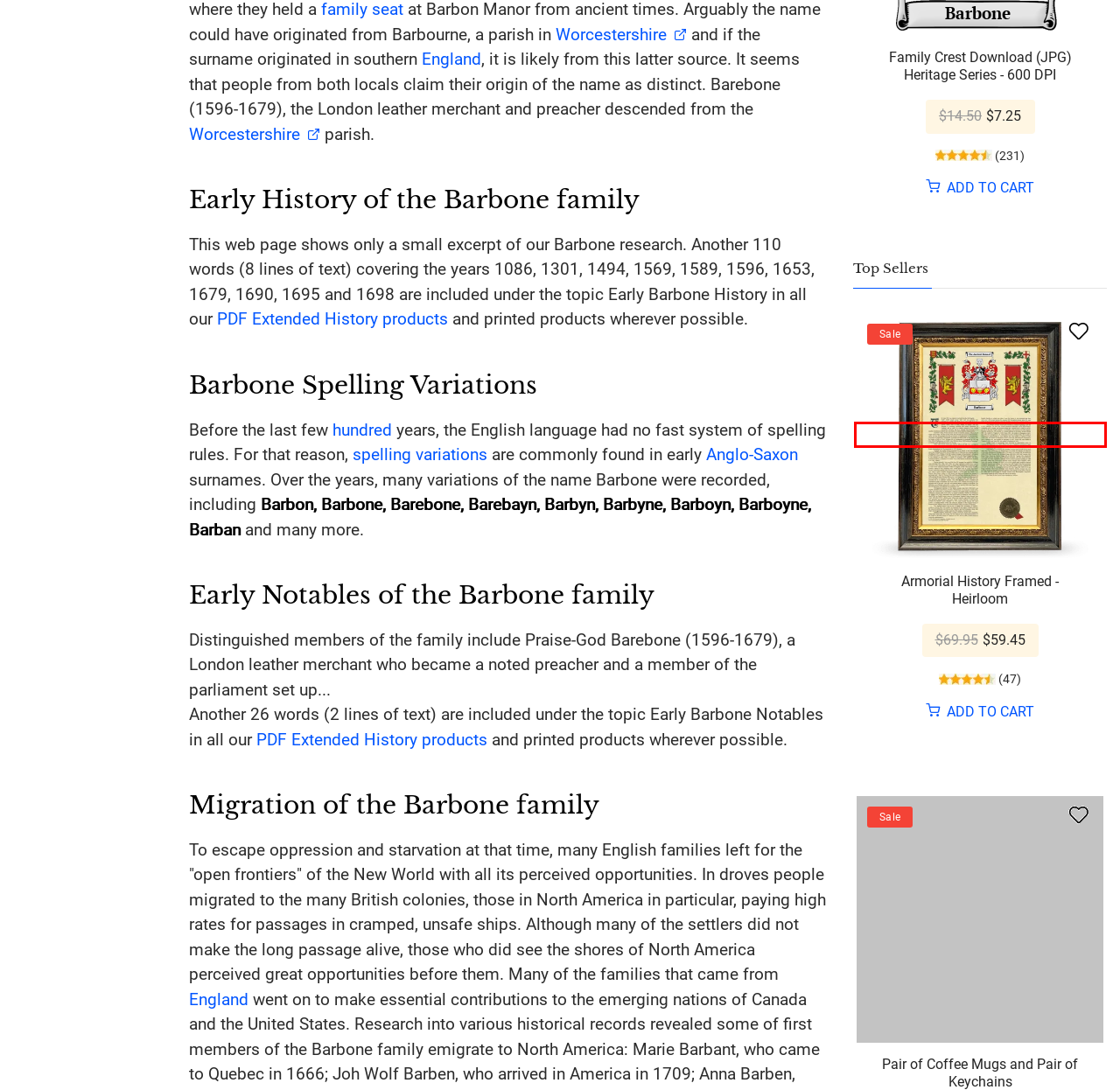With the provided screenshot showing a webpage and a red bounding box, determine which webpage description best fits the new page that appears after clicking the element inside the red box. Here are the options:
A. Apparel | HouseOfNames.com
B. On Sale | HouseOfNames.com
C. Gifts | HouseOfNames.com
D. Barbone Armorial History Framed - Heirloom | HouseOfNames.com
E. Mothers Day | HouseOfNames.com
F. Barbone Coat of Arms and Extended History Download (PDF) - A4 Size | HouseOfNames.com
G. Barbone Family Crest Download (JPG) Heritage Series - 600 DPI | HouseOfNames.com
H. Digital Products | HouseOfNames.com

D